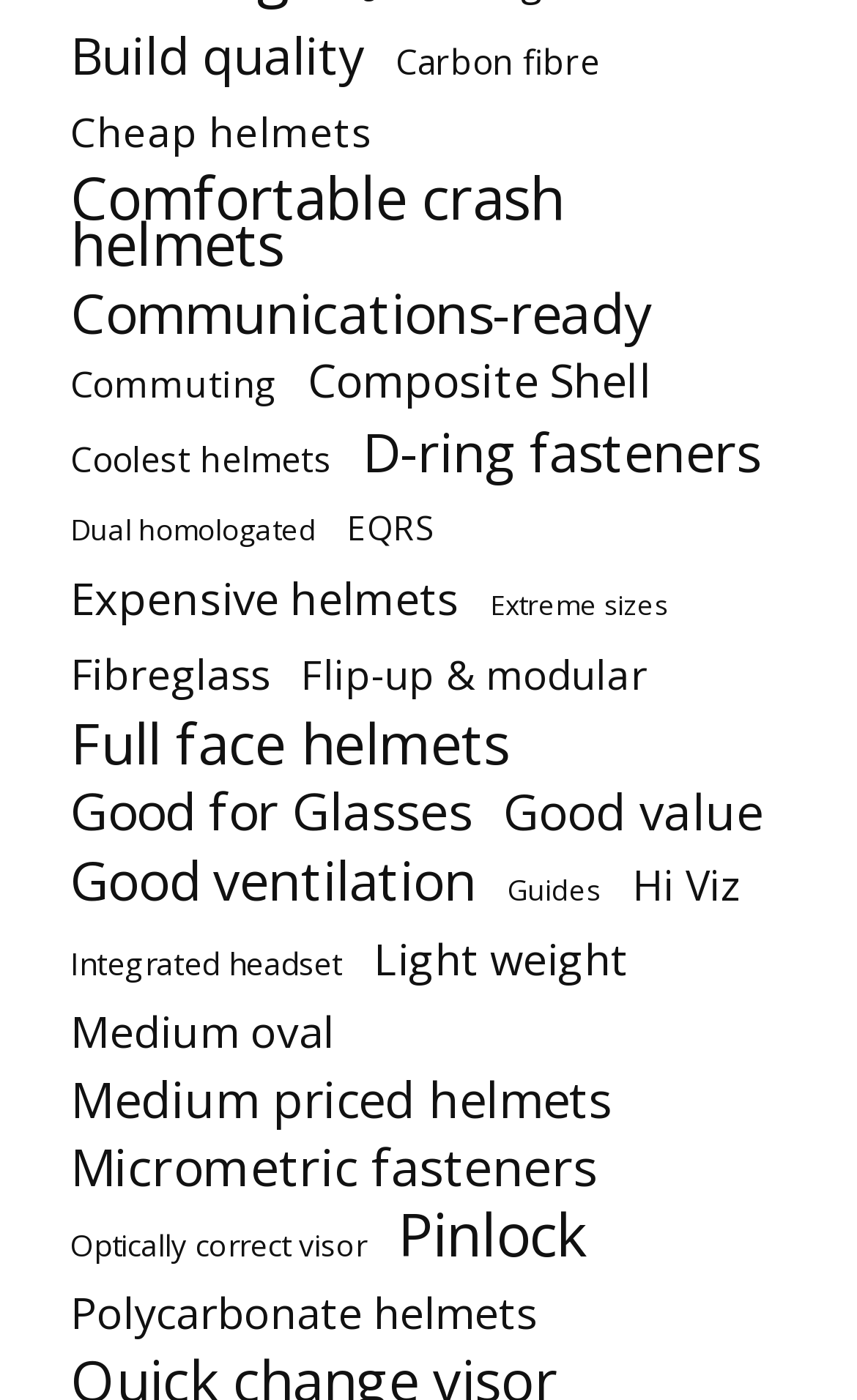Please give a concise answer to this question using a single word or phrase: 
Which category is located below 'Comfortable crash helmets'?

Communications-ready